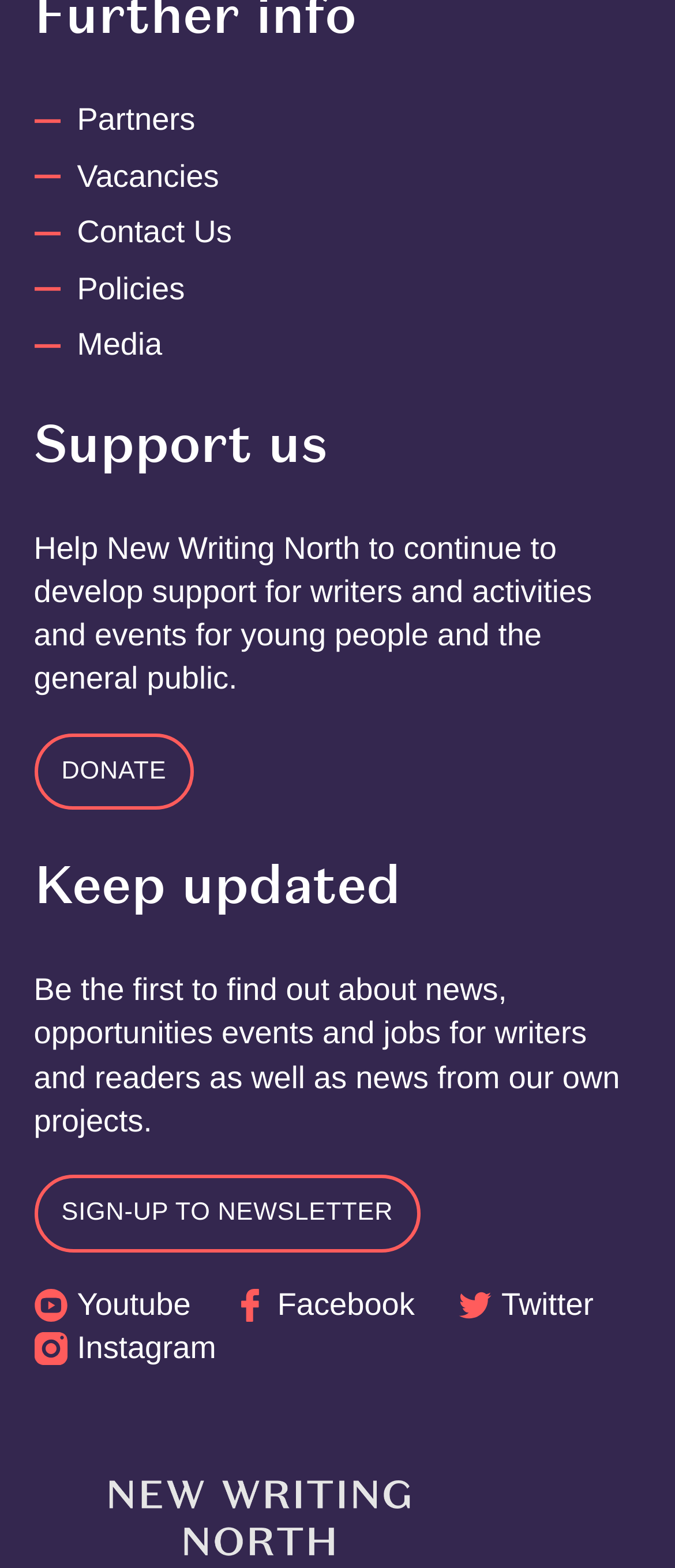Identify the bounding box of the HTML element described as: "Policies".

[0.114, 0.173, 0.274, 0.195]